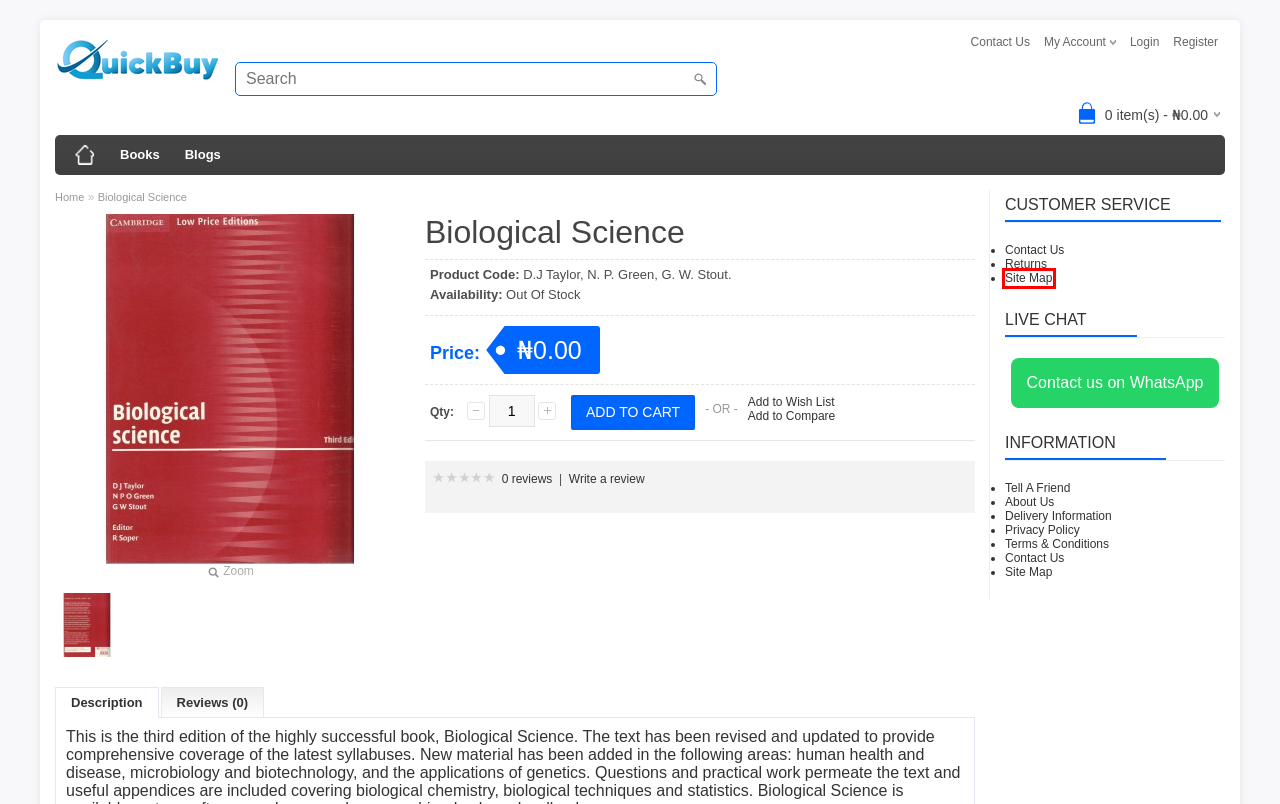You have a screenshot of a webpage with a red bounding box around an element. Select the webpage description that best matches the new webpage after clicking the element within the red bounding box. Here are the descriptions:
A. Books
B. Privacy Policy
C. About Us
D. Terms & Conditions
E. Delivery Information
F. Site Map
G. Product Returns
H. Account Login

F